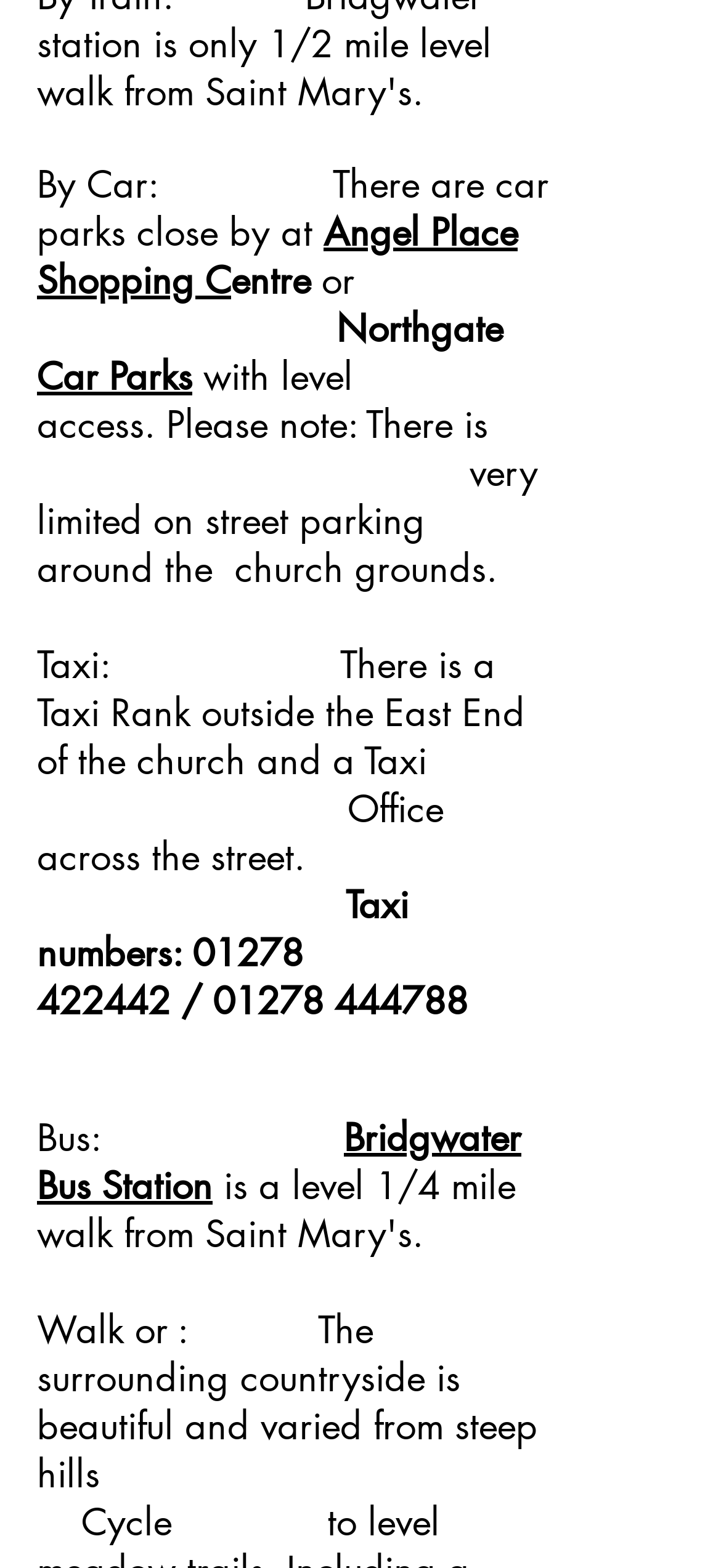What is the taxi rank location?
Look at the image and answer the question with a single word or phrase.

Outside the East End of the church